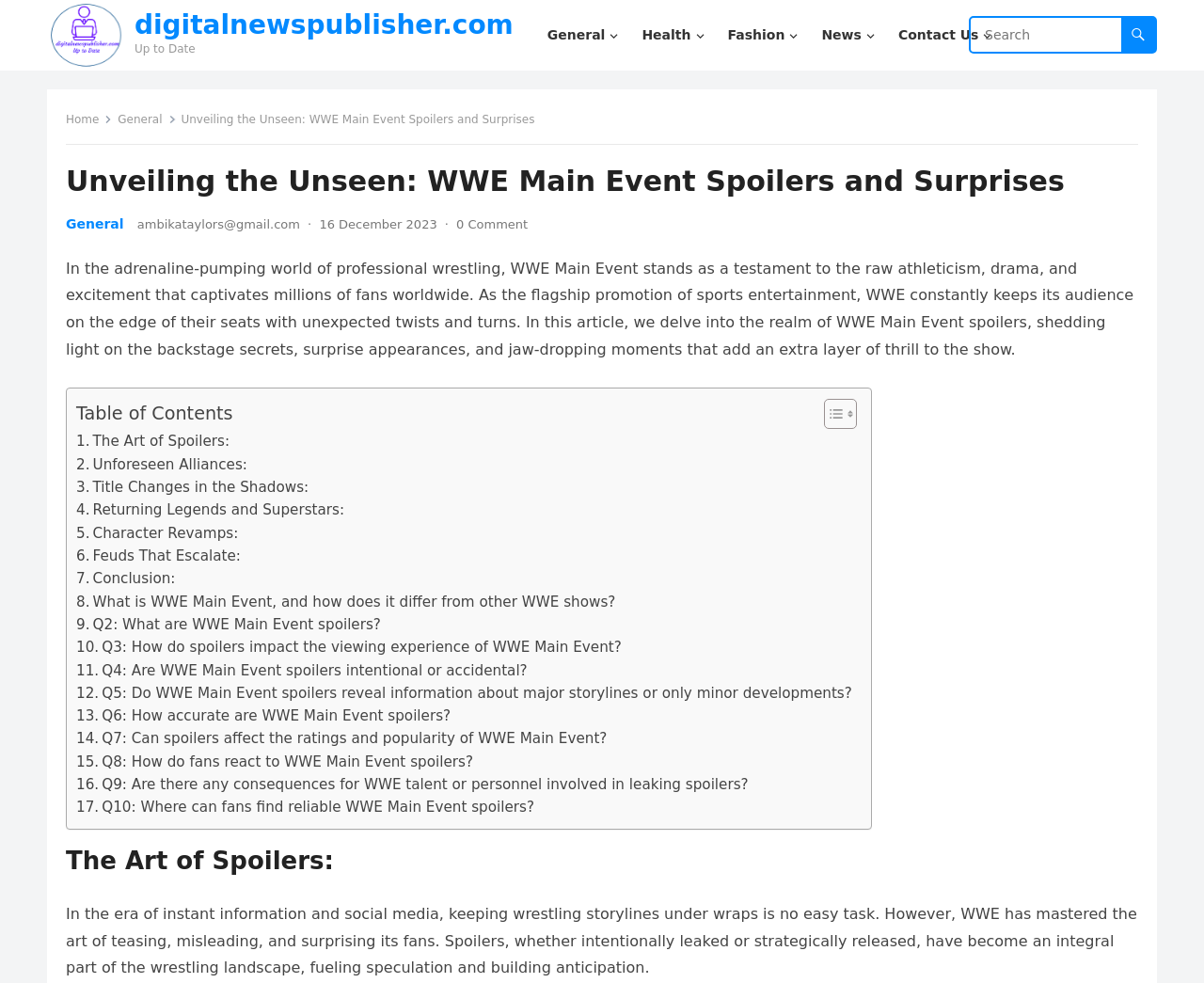What is the website's name?
Provide a well-explained and detailed answer to the question.

The website's name can be found in the heading element with the text 'digitalnewspublisher.com' which is located at the top of the webpage.